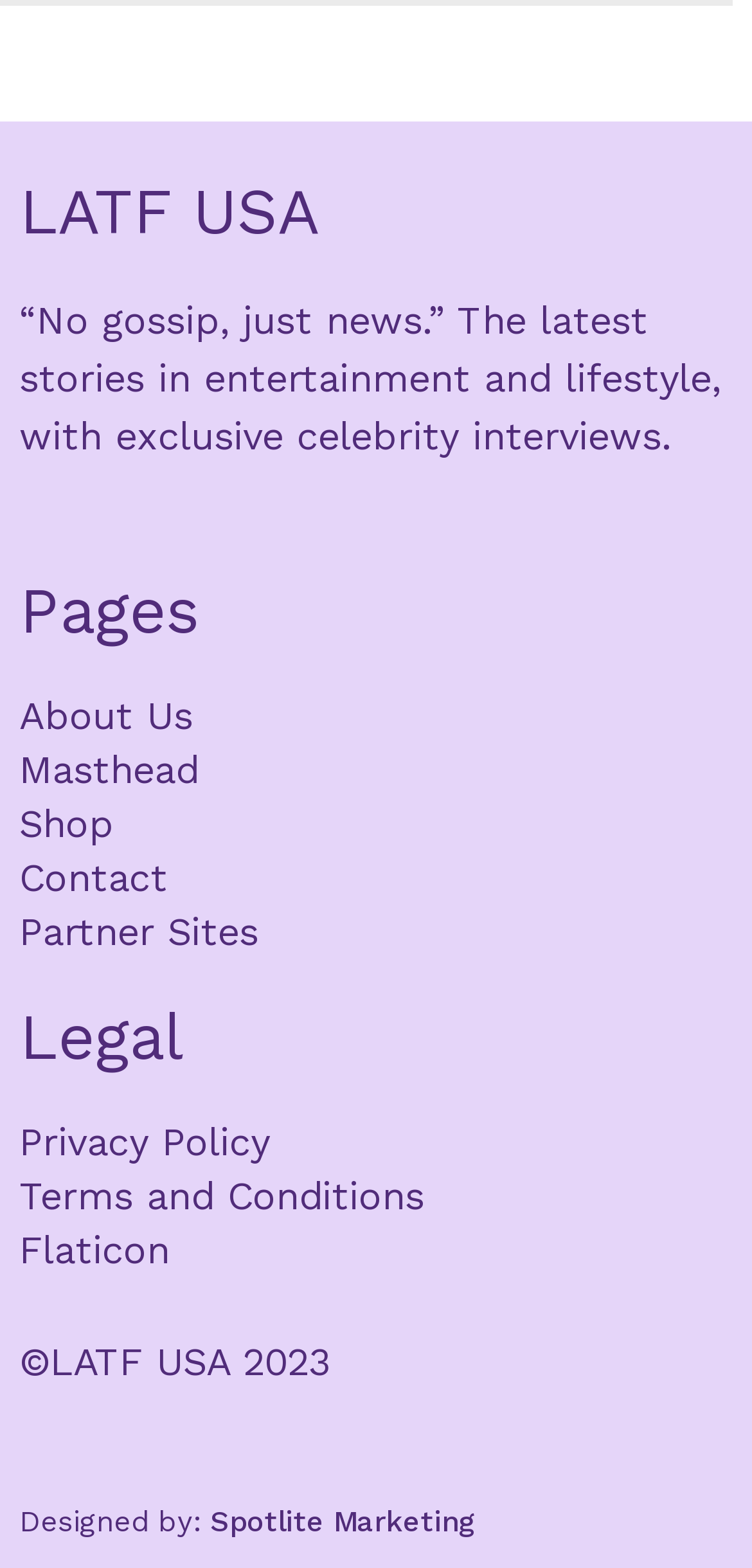Refer to the image and answer the question with as much detail as possible: How many sections are there in the footer of the webpage?

The footer of the webpage can be divided into two sections. The first section contains links to 'About Us', 'Masthead', 'Shop', 'Contact', and 'Partner Sites'. The second section contains links to 'Privacy Policy', 'Terms and Conditions', and 'Flaticon'.